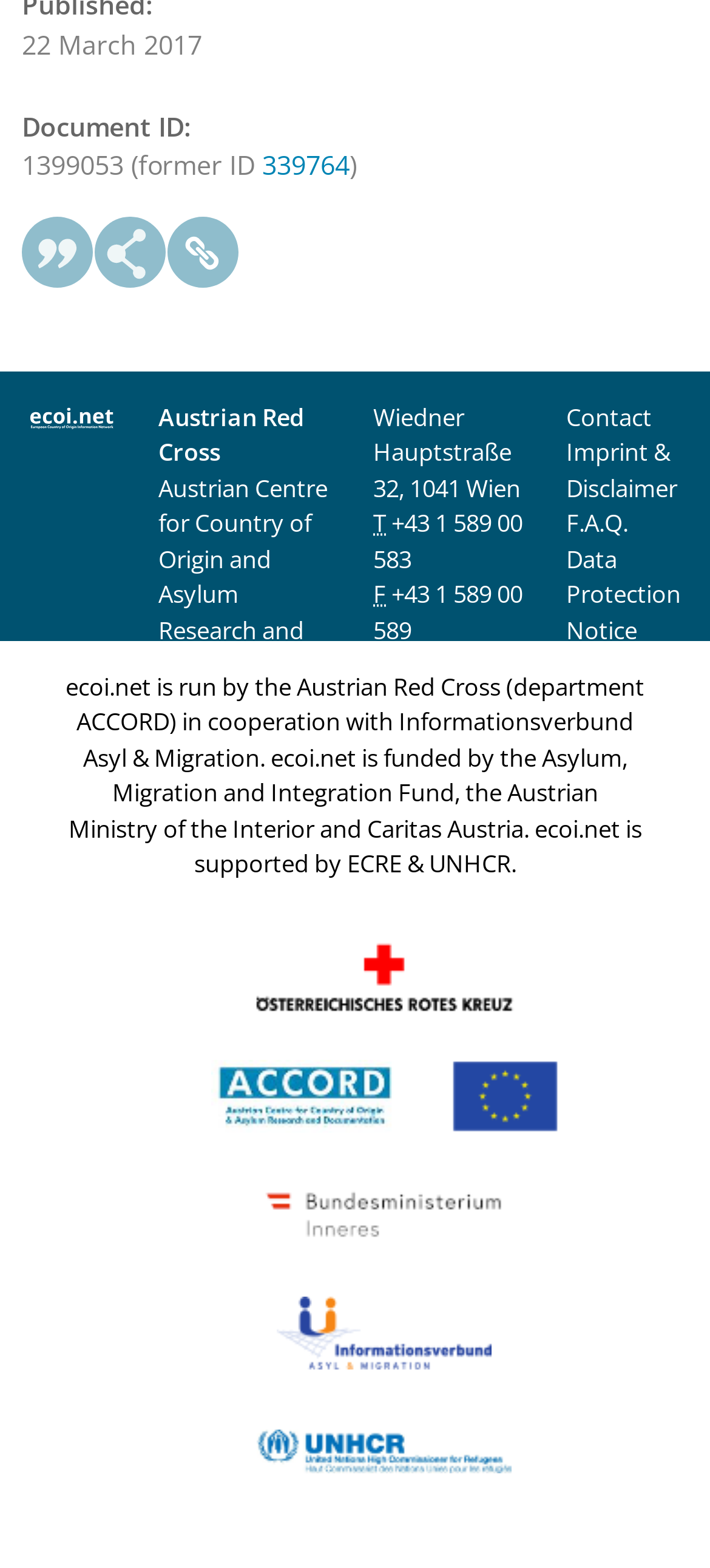Refer to the image and answer the question with as much detail as possible: Who runs the ecoi.net website?

The website ecoi.net is run by the Austrian Red Cross, as stated in the static text element at the bottom of the page. It is mentioned that ecoi.net is run by the Austrian Red Cross (department ACCORD) in cooperation with Informationsverbund Asyl & Migration.